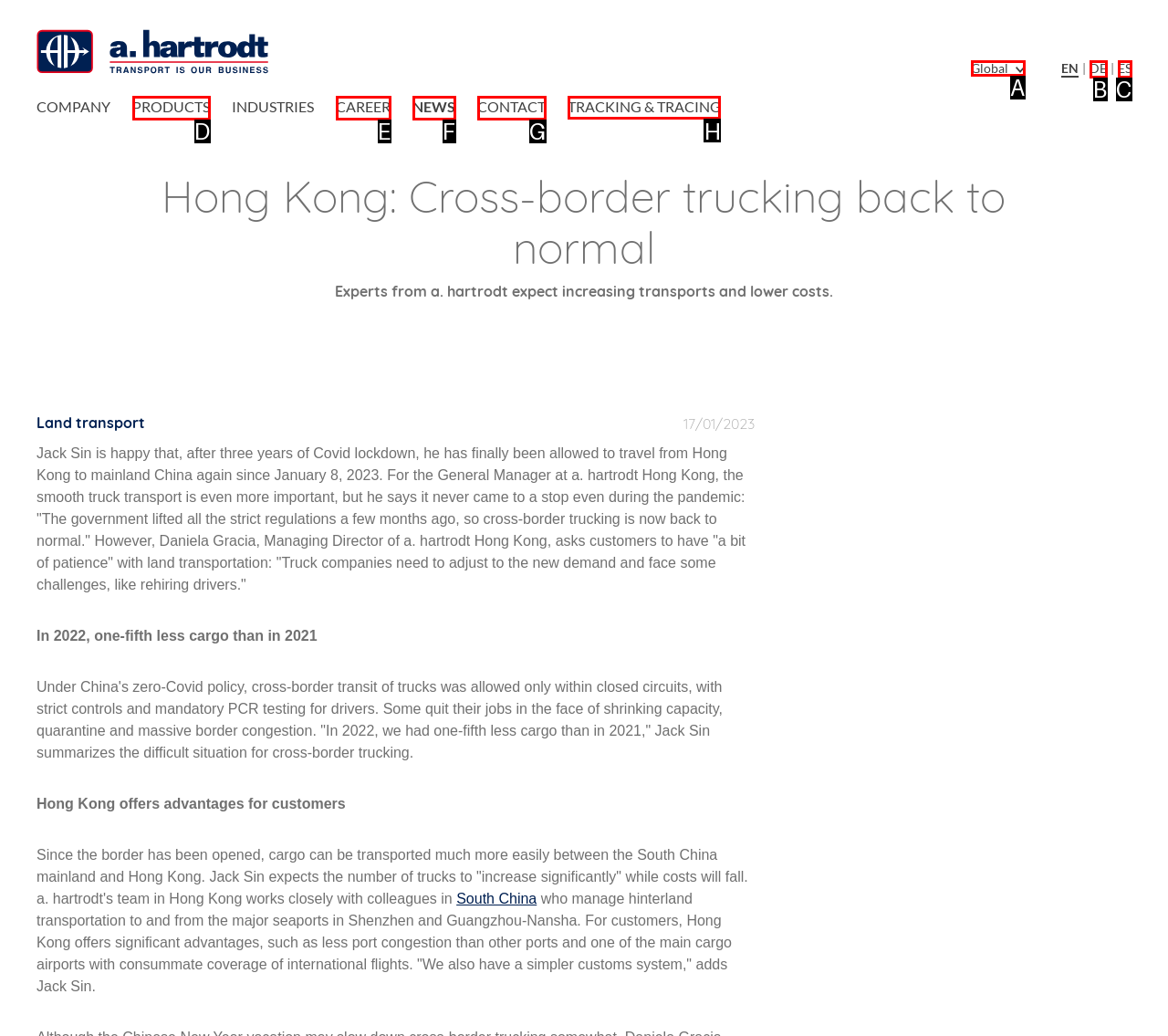Find the HTML element to click in order to complete this task: Track and trace your shipment
Answer with the letter of the correct option.

H